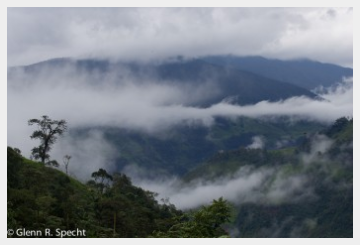What is the atmosphere depicted in the image?
Refer to the image and provide a one-word or short phrase answer.

Mysterious and tranquil